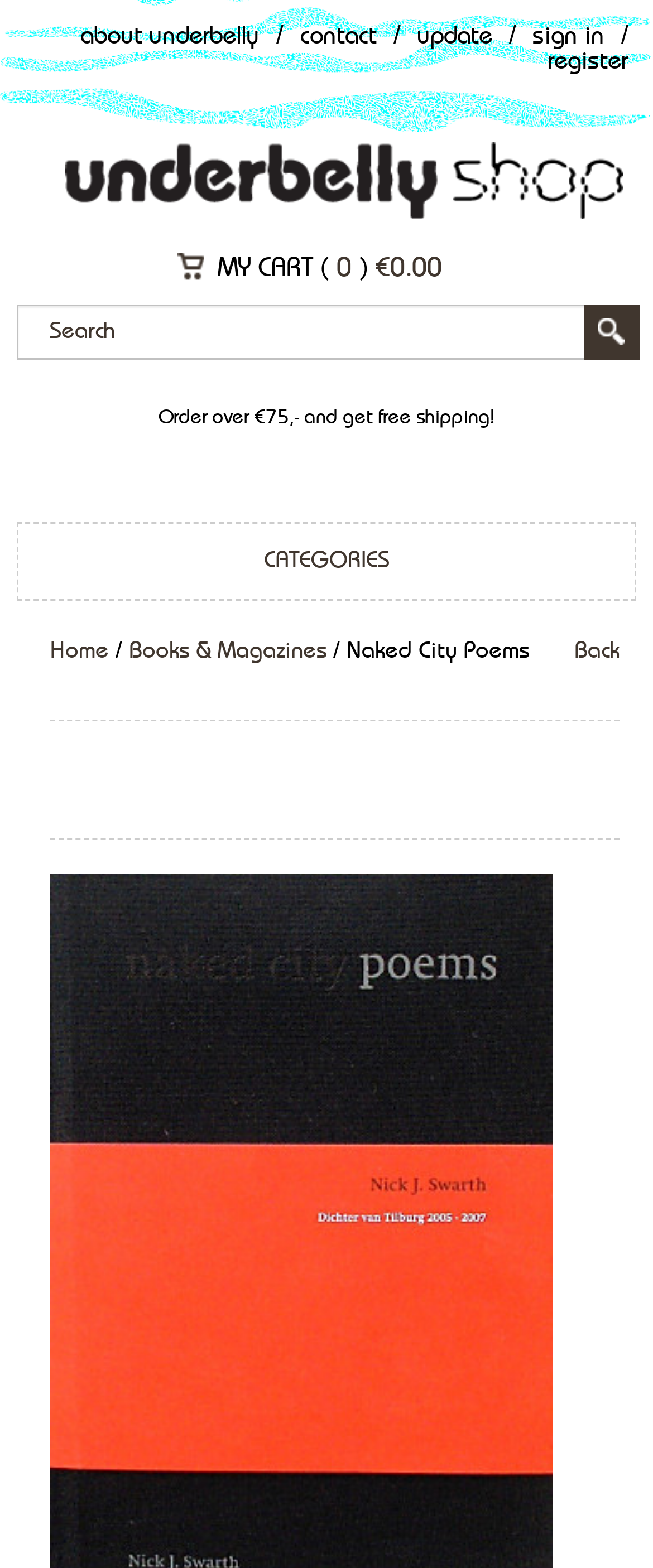Give a concise answer using only one word or phrase for this question:
What is the threshold for free shipping?

€75